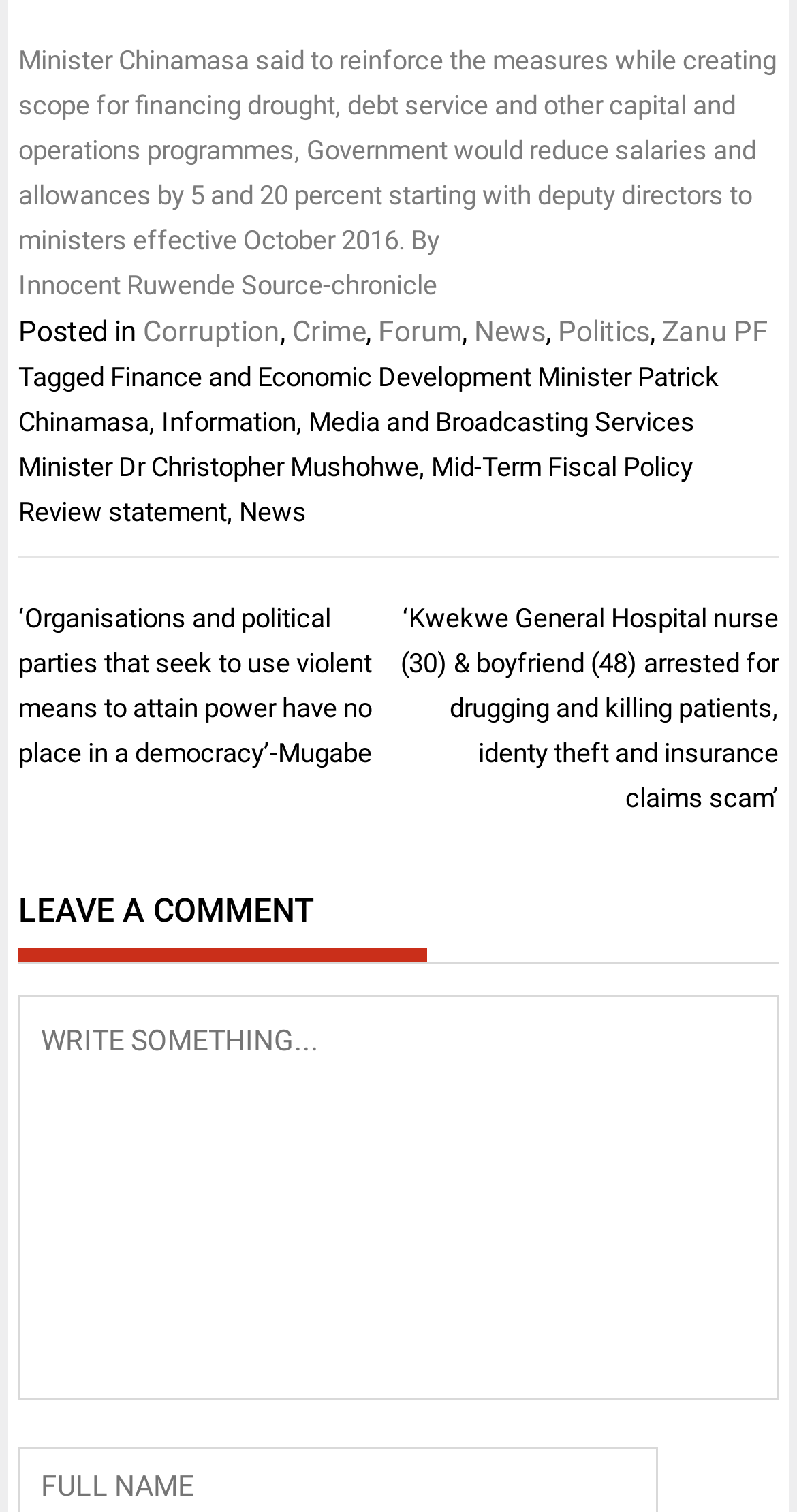What is the purpose of the textbox at the bottom of the webpage?
Please provide a single word or phrase as your answer based on the screenshot.

Leave a comment